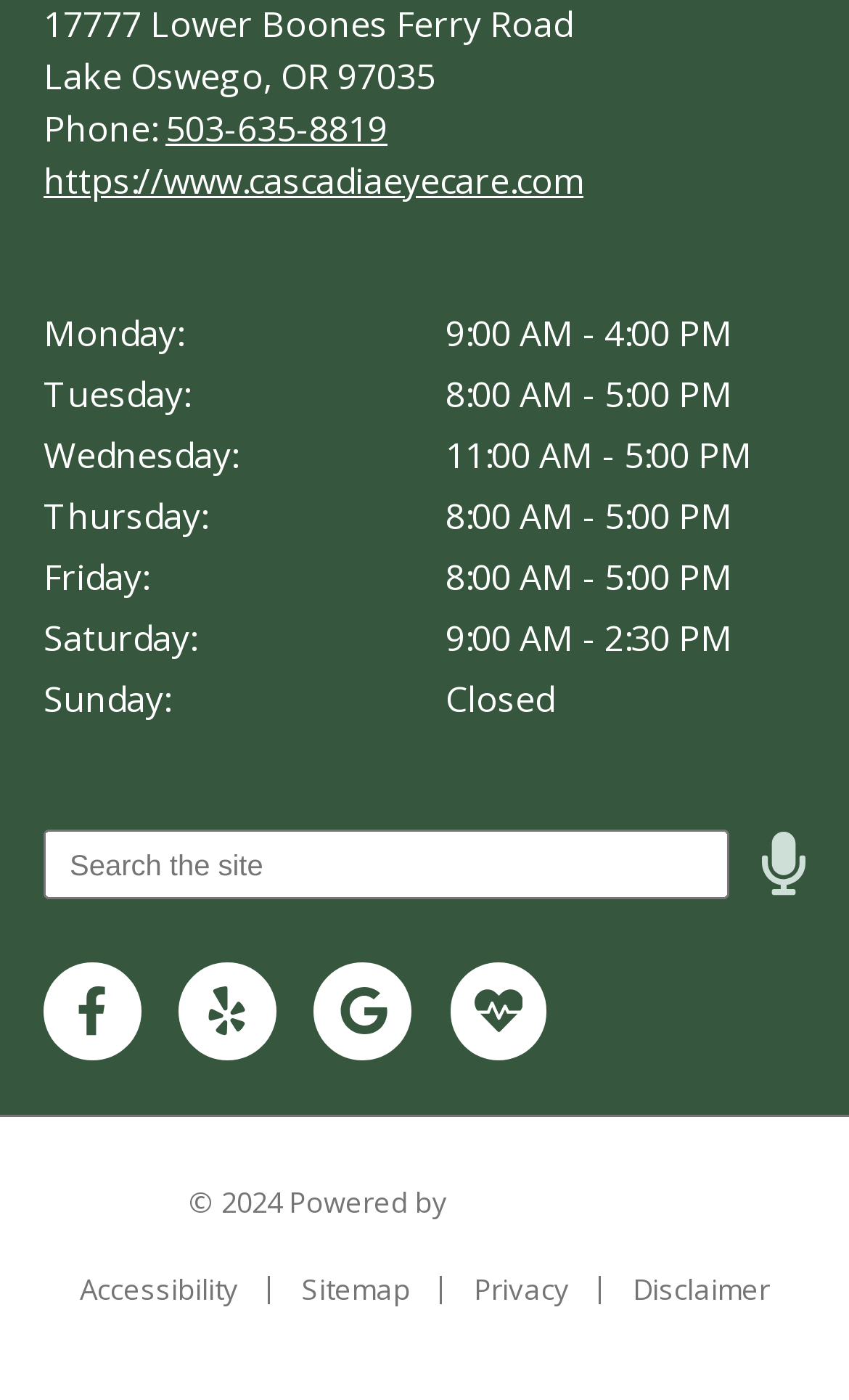Using the webpage screenshot, locate the HTML element that fits the following description and provide its bounding box: "Veterinary Medicine Library".

None